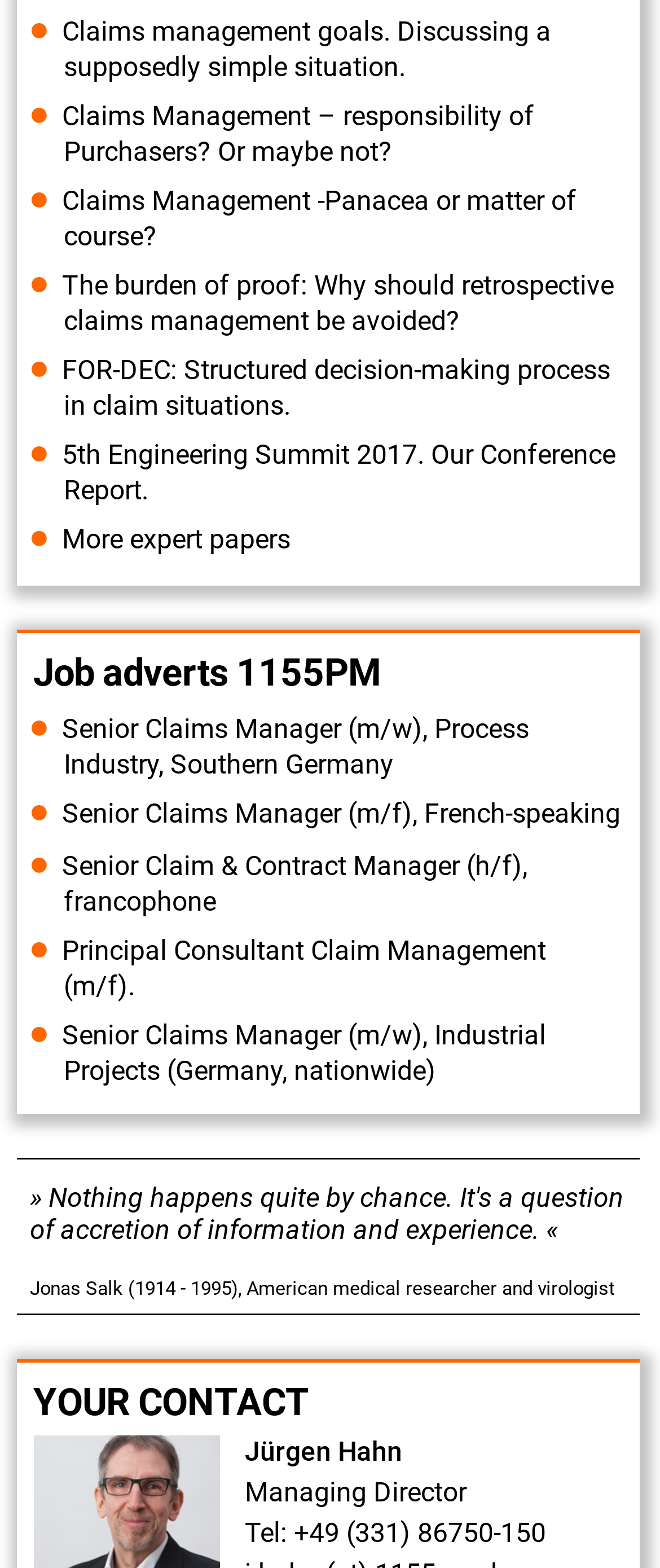Please identify the bounding box coordinates of the area that needs to be clicked to follow this instruction: "Check the conference report of 5th Engineering Summit 2017".

[0.094, 0.28, 0.932, 0.323]